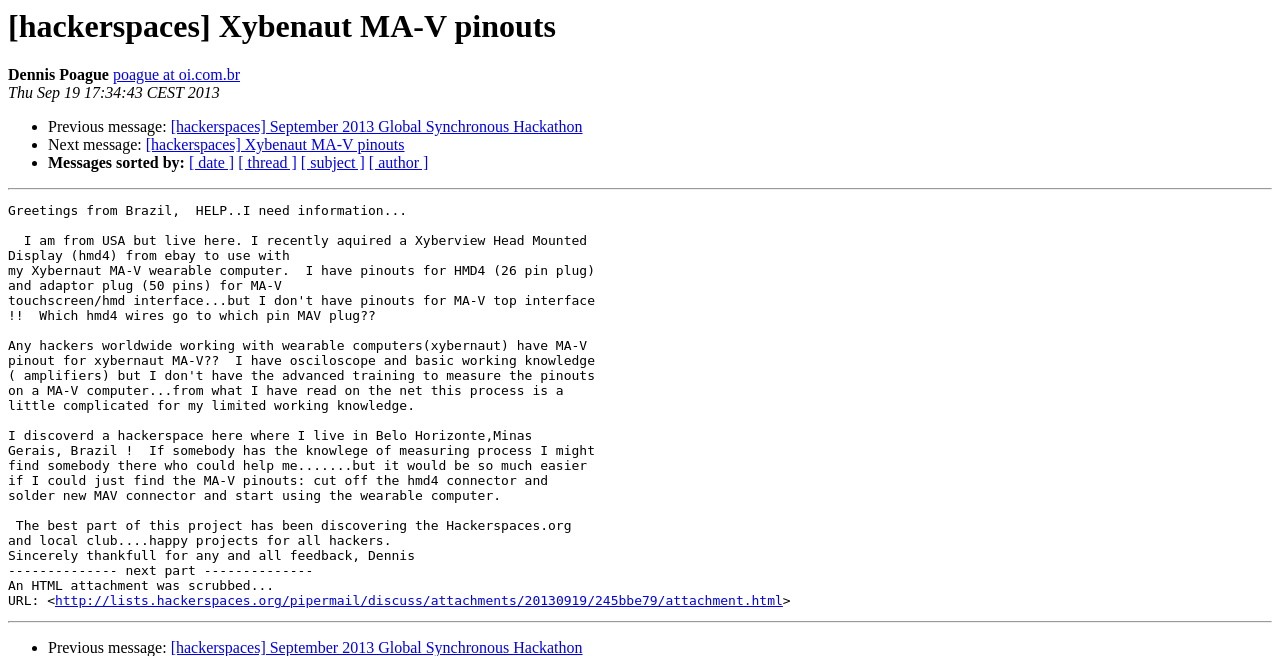From the webpage screenshot, predict the bounding box coordinates (top-left x, top-left y, bottom-right x, bottom-right y) for the UI element described here: http://lists.hackerspaces.org/pipermail/discuss/attachments/20130919/245bbe79/attachment.html

[0.043, 0.905, 0.612, 0.927]